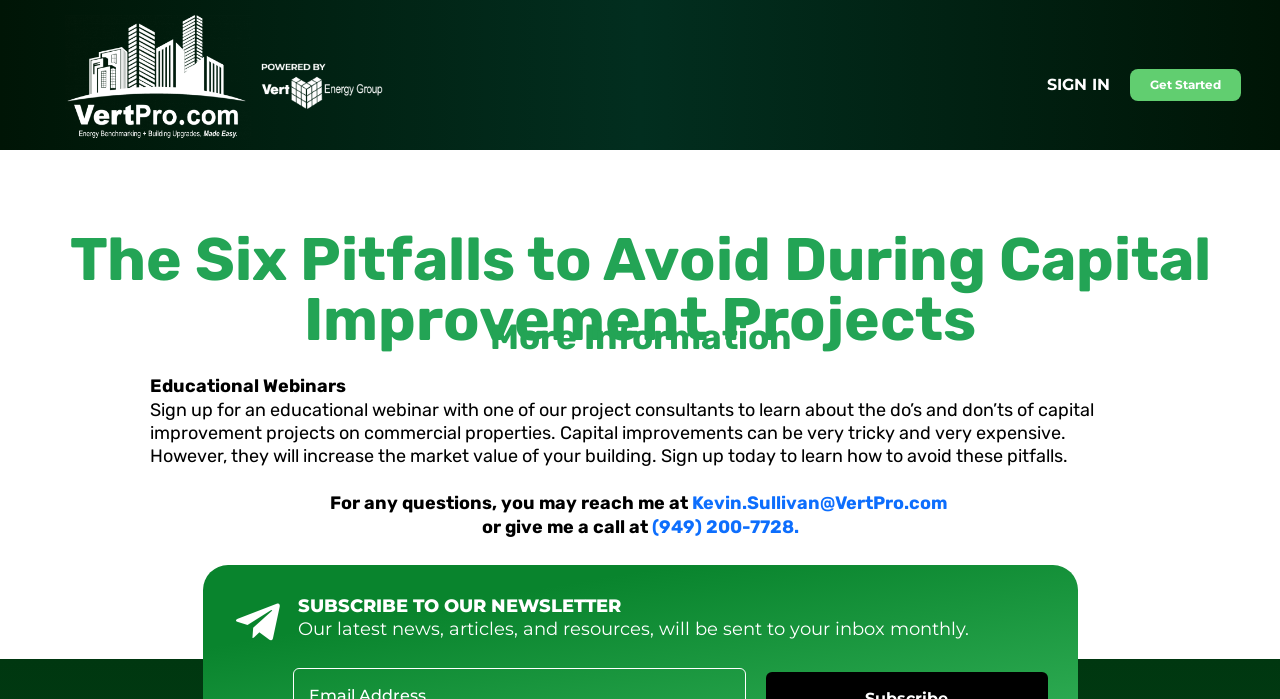Using the description "alt="VertPro - Logo"", locate and provide the bounding box of the UI element.

[0.012, 0.021, 0.235, 0.201]